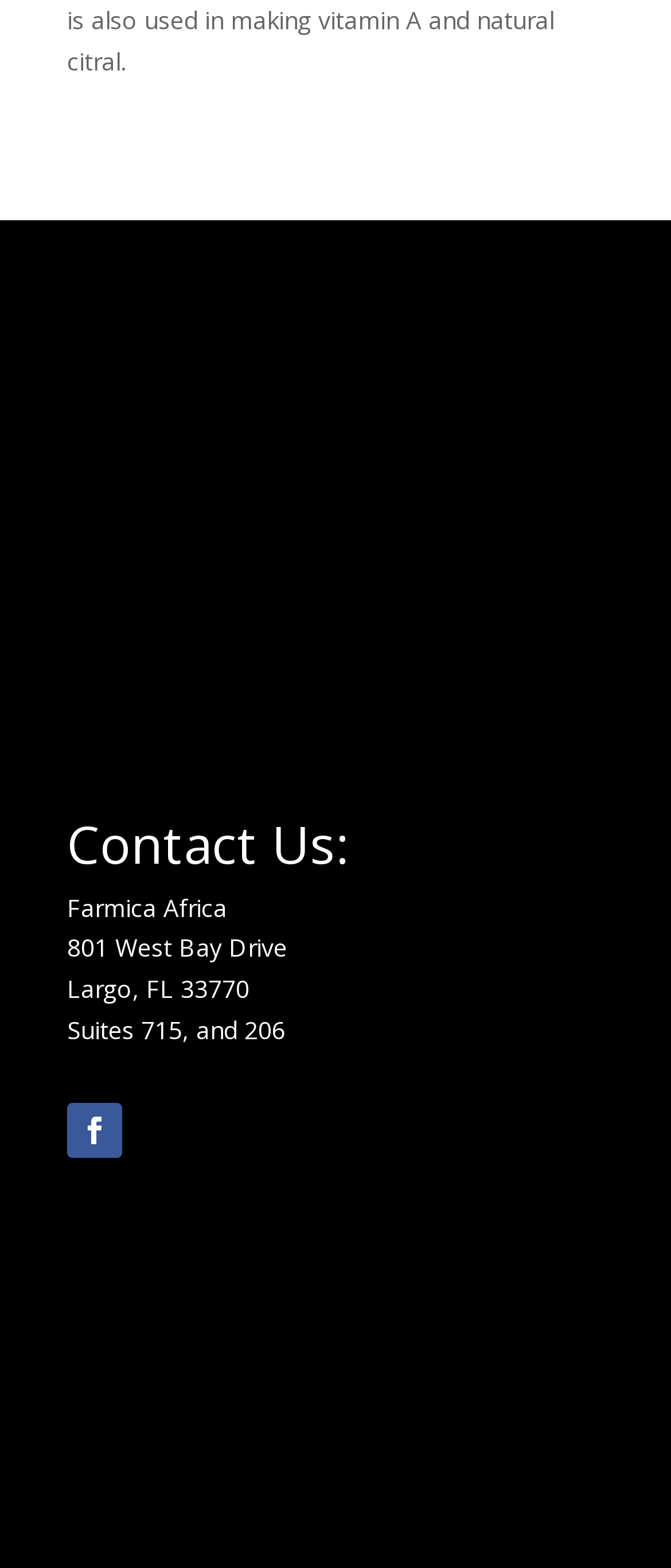What is the address of the company?
Please give a detailed and thorough answer to the question, covering all relevant points.

The address of the company can be found in the static text elements '801 West Bay Drive', 'Largo, FL 33770', and 'Suites 715, and 206' which are located below the company name, suggesting that this is the physical location of the company.